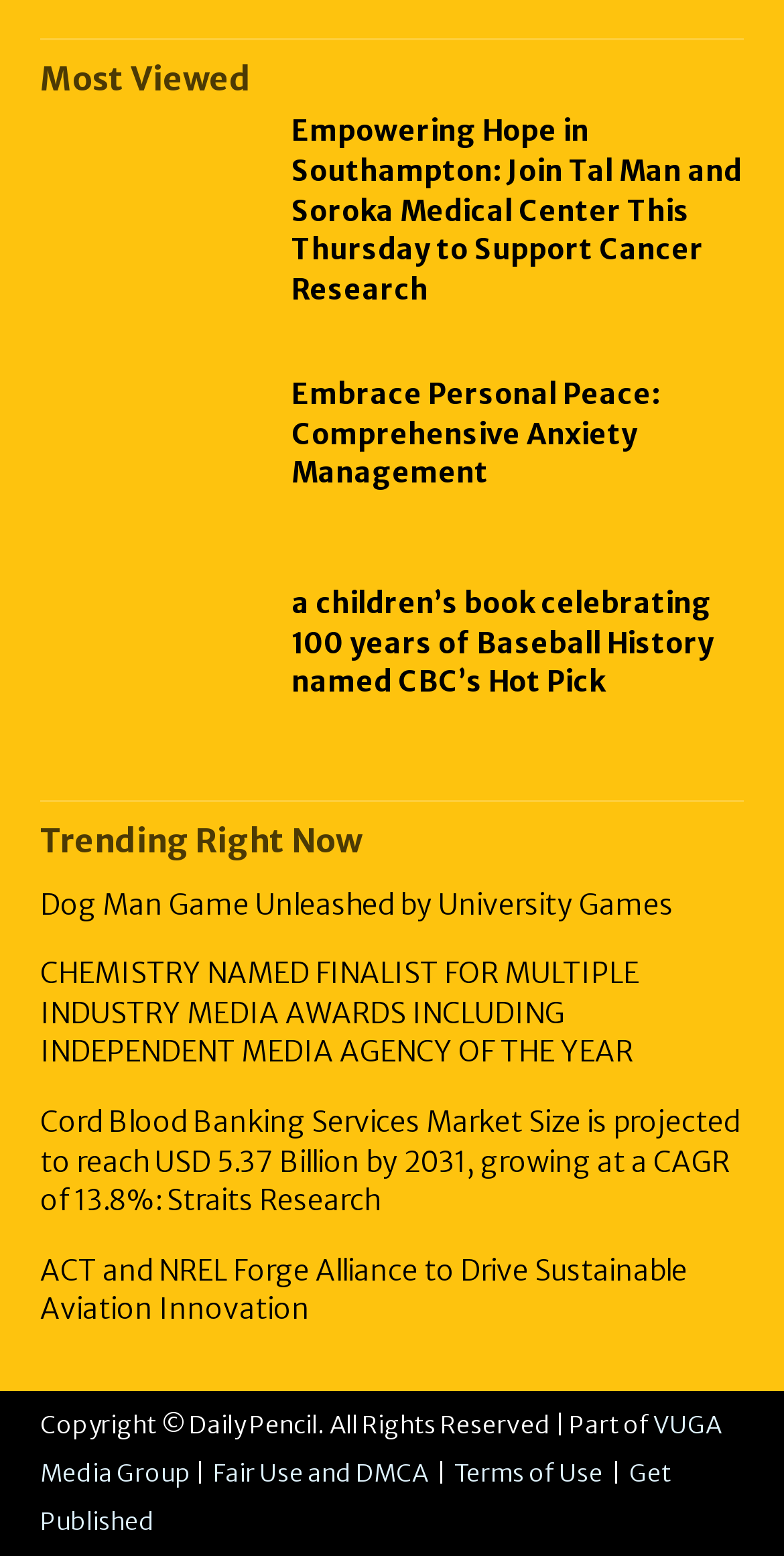Please identify the bounding box coordinates of the clickable area that will fulfill the following instruction: "Visit VUGA Media Group". The coordinates should be in the format of four float numbers between 0 and 1, i.e., [left, top, right, bottom].

[0.051, 0.906, 0.921, 0.956]